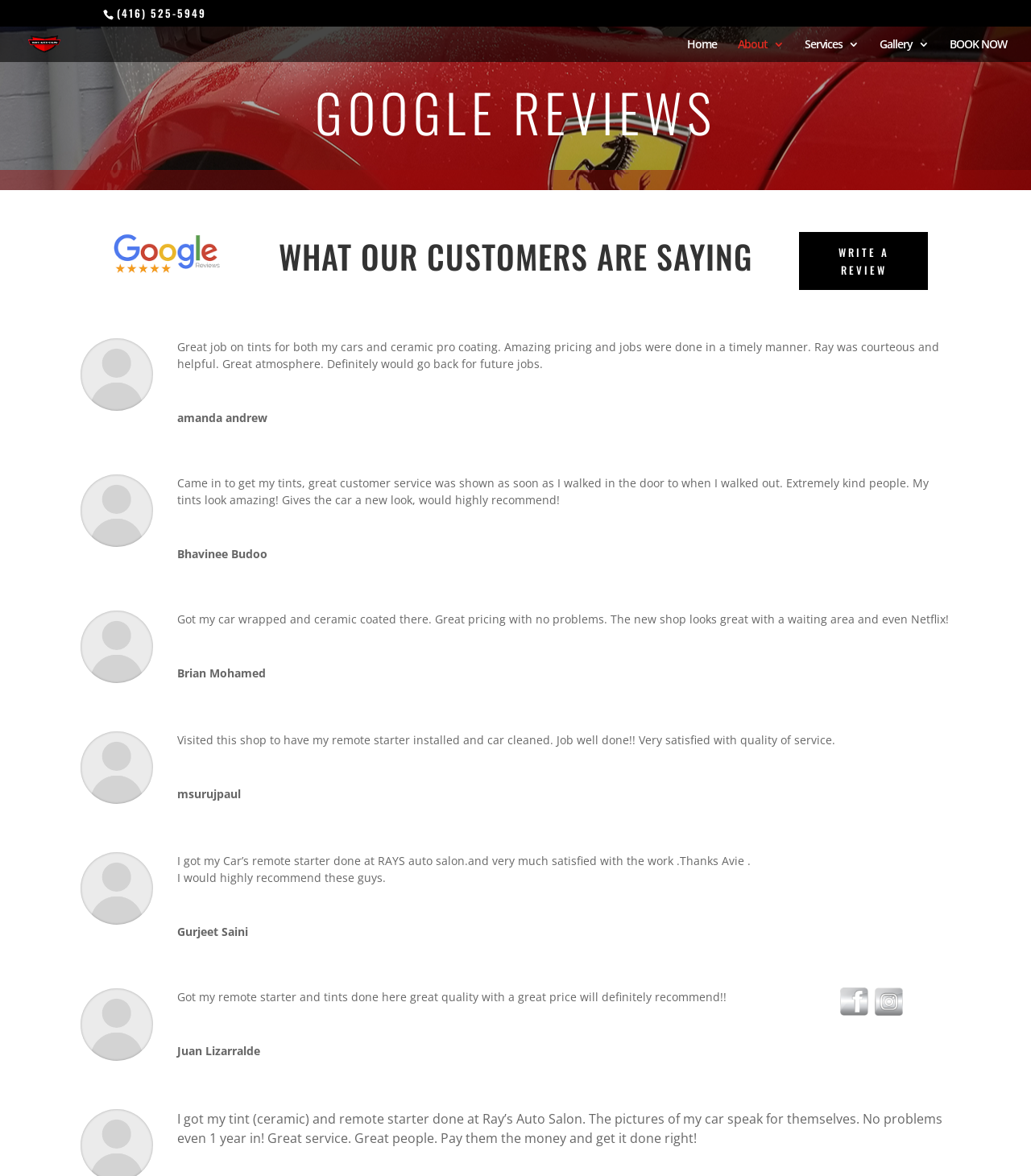Please locate the bounding box coordinates of the region I need to click to follow this instruction: "Explore the 'RECENT POSTS' section".

None